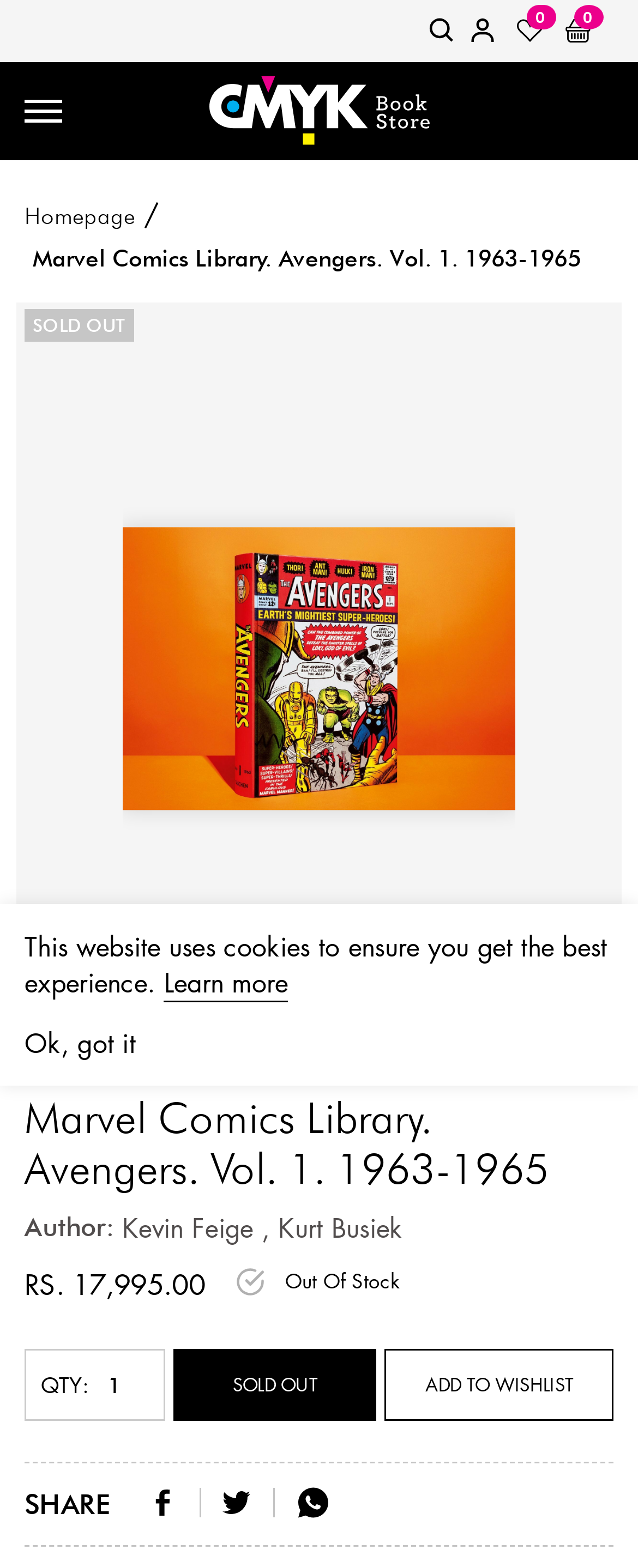Please identify the bounding box coordinates of the element I need to click to follow this instruction: "Go to homepage".

[0.038, 0.129, 0.212, 0.146]